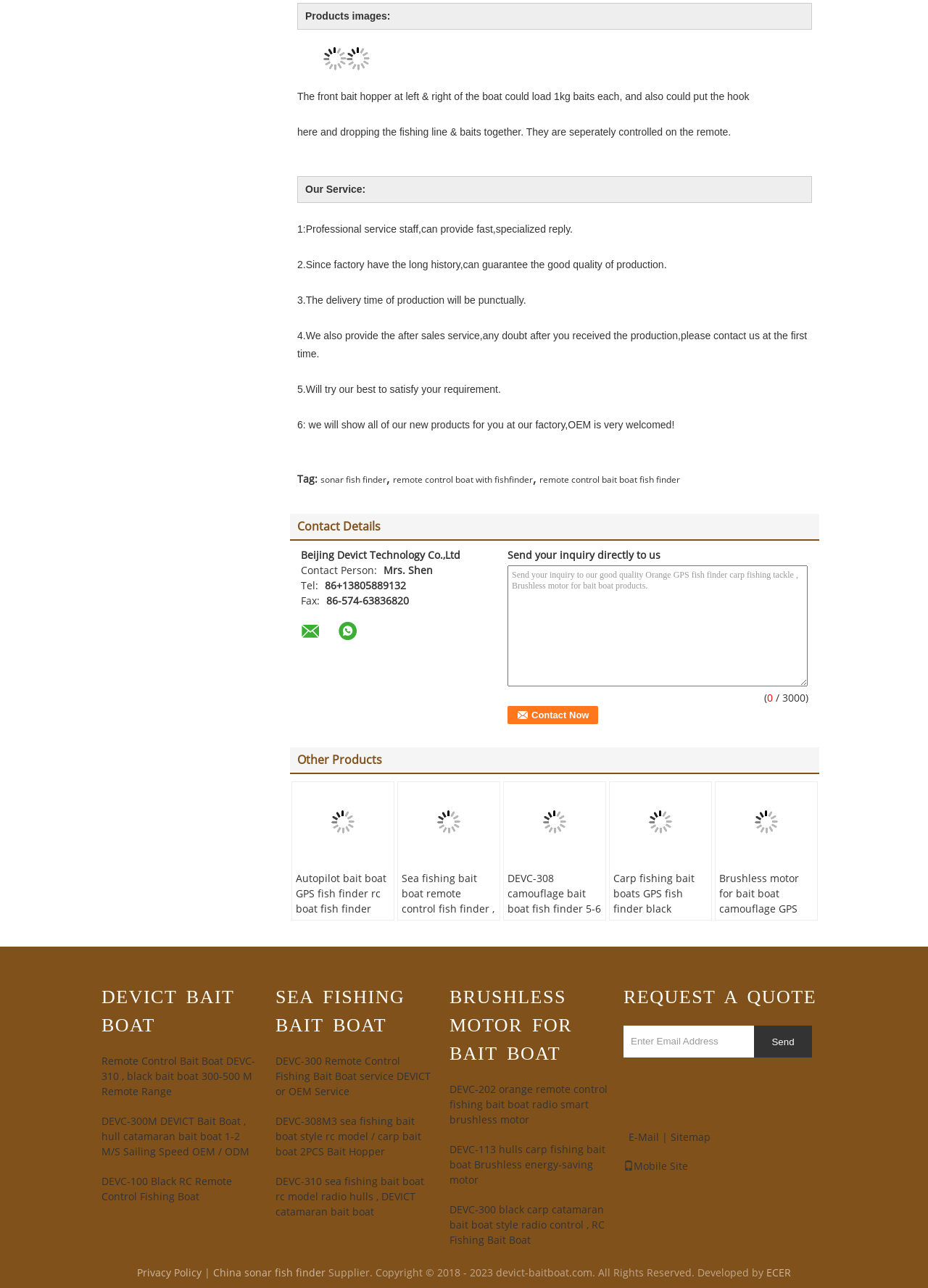Please locate the bounding box coordinates of the element's region that needs to be clicked to follow the instruction: "View the details of 'sonar fish finder'". The bounding box coordinates should be provided as four float numbers between 0 and 1, i.e., [left, top, right, bottom].

[0.345, 0.369, 0.416, 0.376]